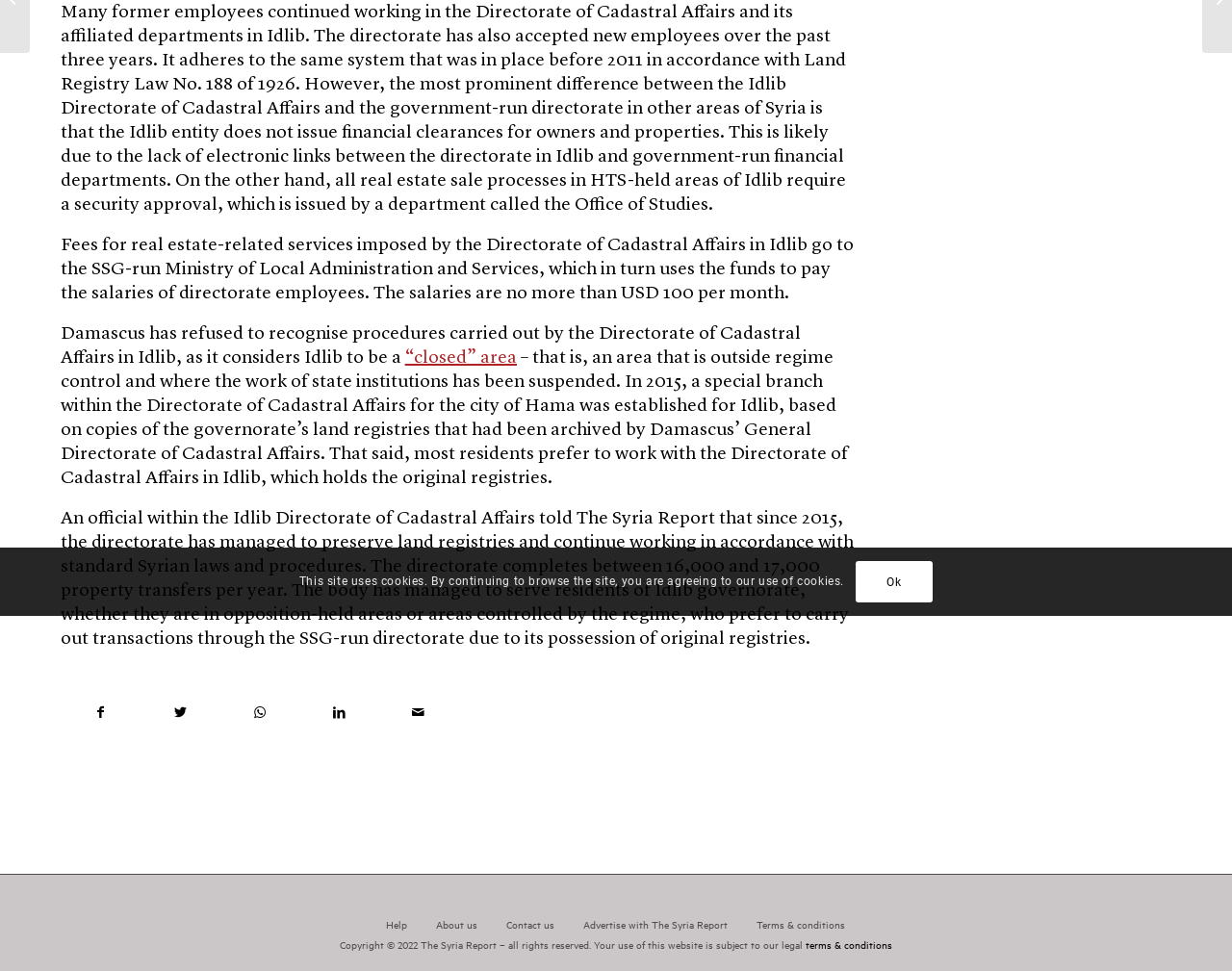Provide the bounding box coordinates of the HTML element described by the text: "Share on Facebook". The coordinates should be in the format [left, top, right, bottom] with values between 0 and 1.

[0.05, 0.719, 0.114, 0.75]